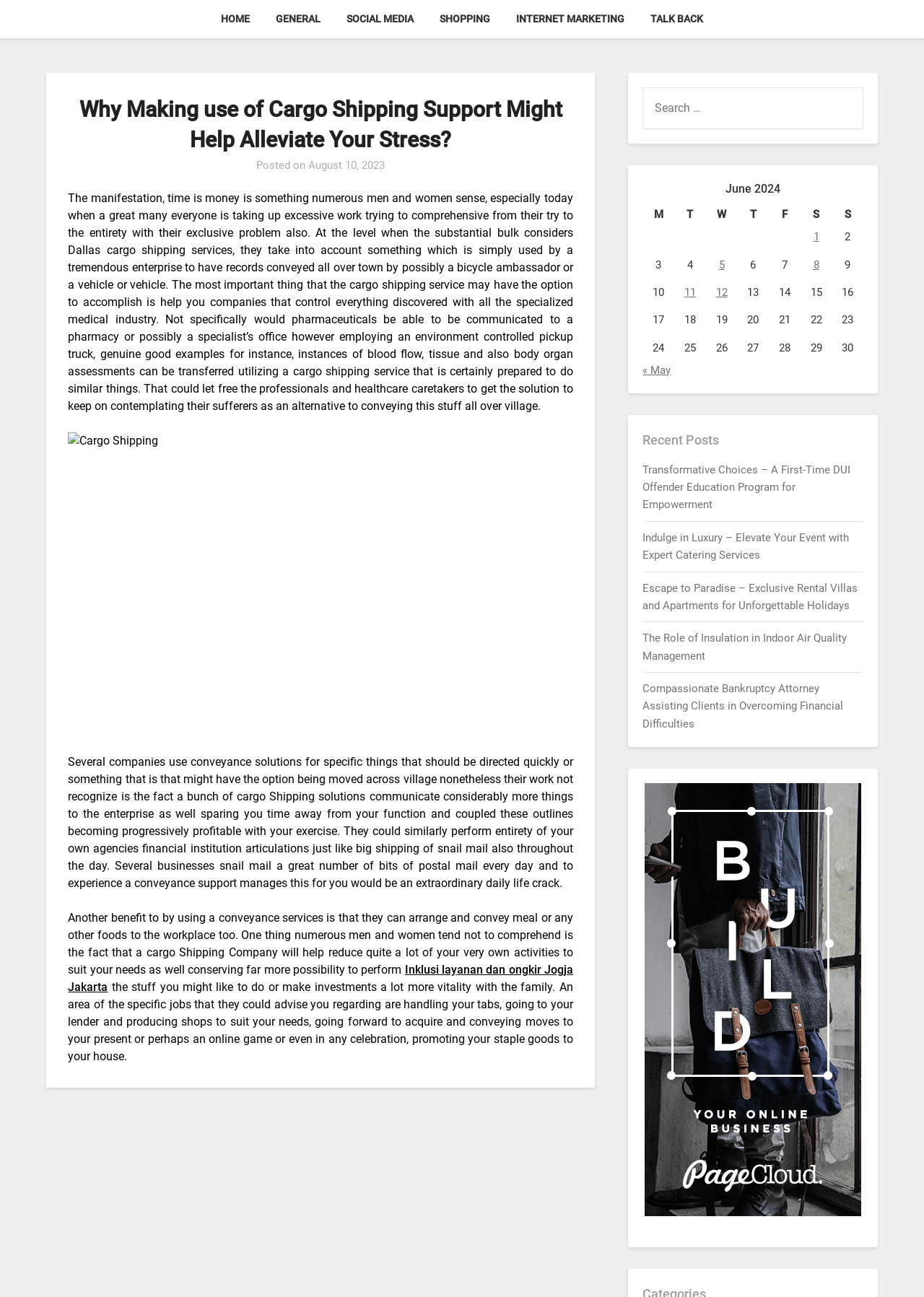Using the information from the screenshot, answer the following question thoroughly:
What is the purpose of the table on the webpage?

The table on the webpage appears to be a calendar showing the number of posts published on each day of the month, with links to the actual posts.